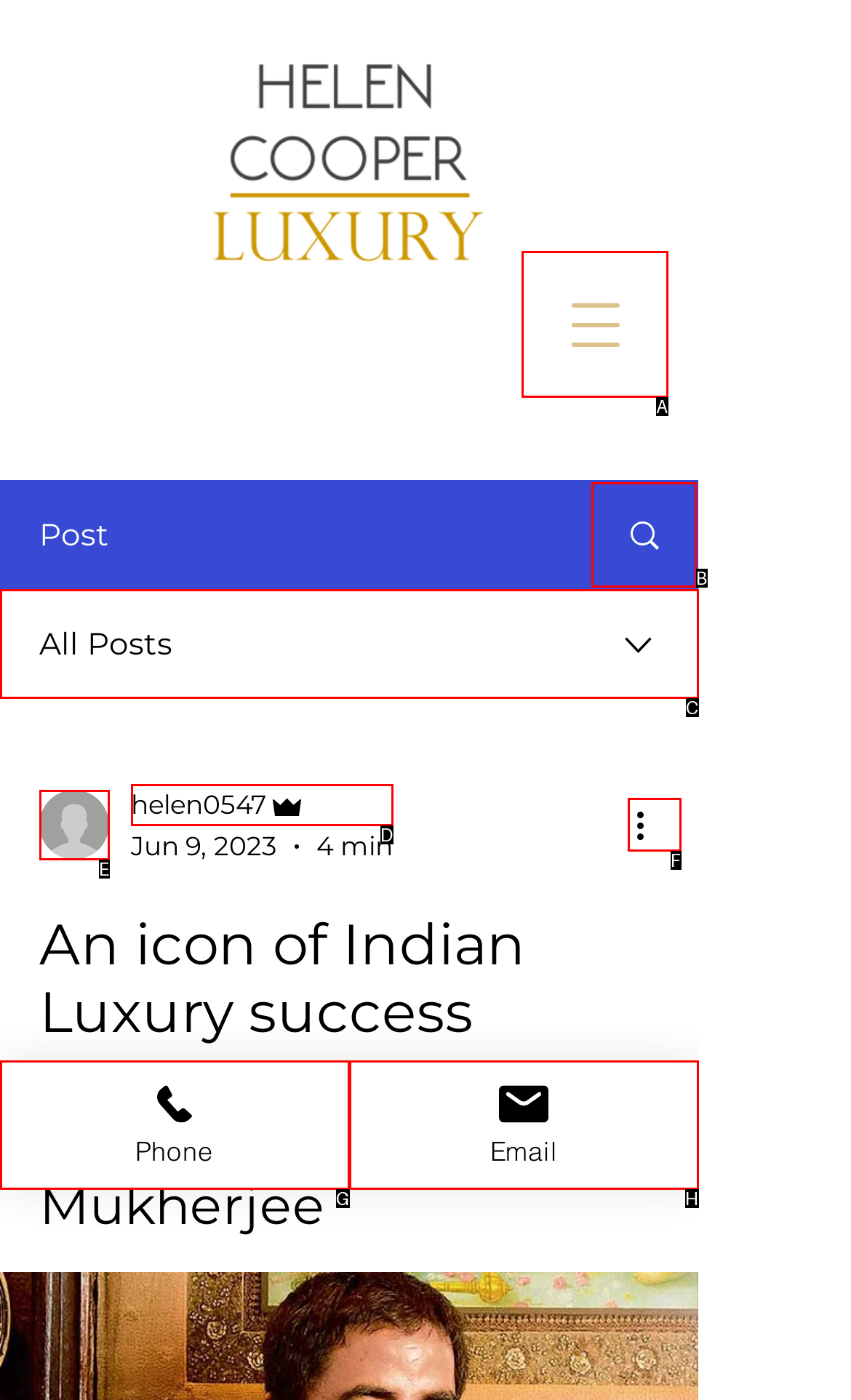Tell me which one HTML element I should click to complete the following task: Select Green Beat Newsletter by EnviroCentre Answer with the option's letter from the given choices directly.

None